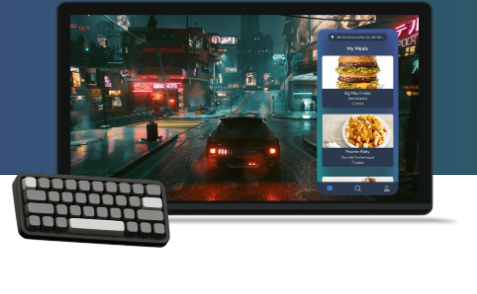What is the purpose of Liifer?
Please respond to the question with a detailed and well-explained answer.

According to the caption, Liifer caters to the needs of gamers in Sebastian, enabling them to enjoy their meals without disrupting their gameplay, which suggests that Liifer's purpose is to provide a convenient and seamless experience for gamers.